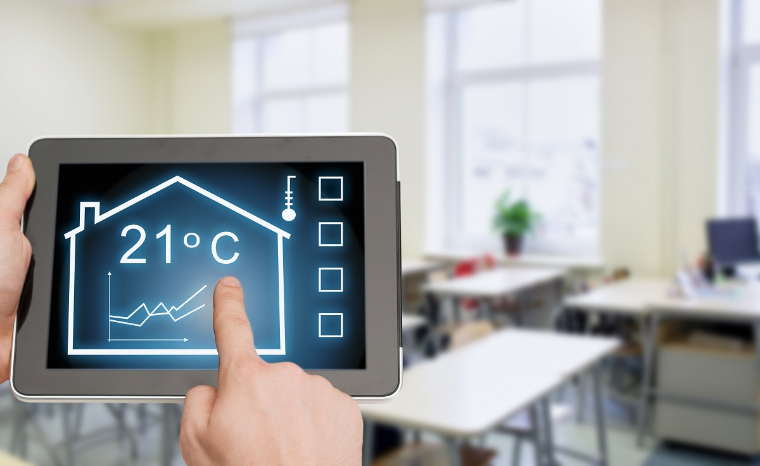Provide a one-word or brief phrase answer to the question:
What is represented by the line graph?

Energy usage patterns